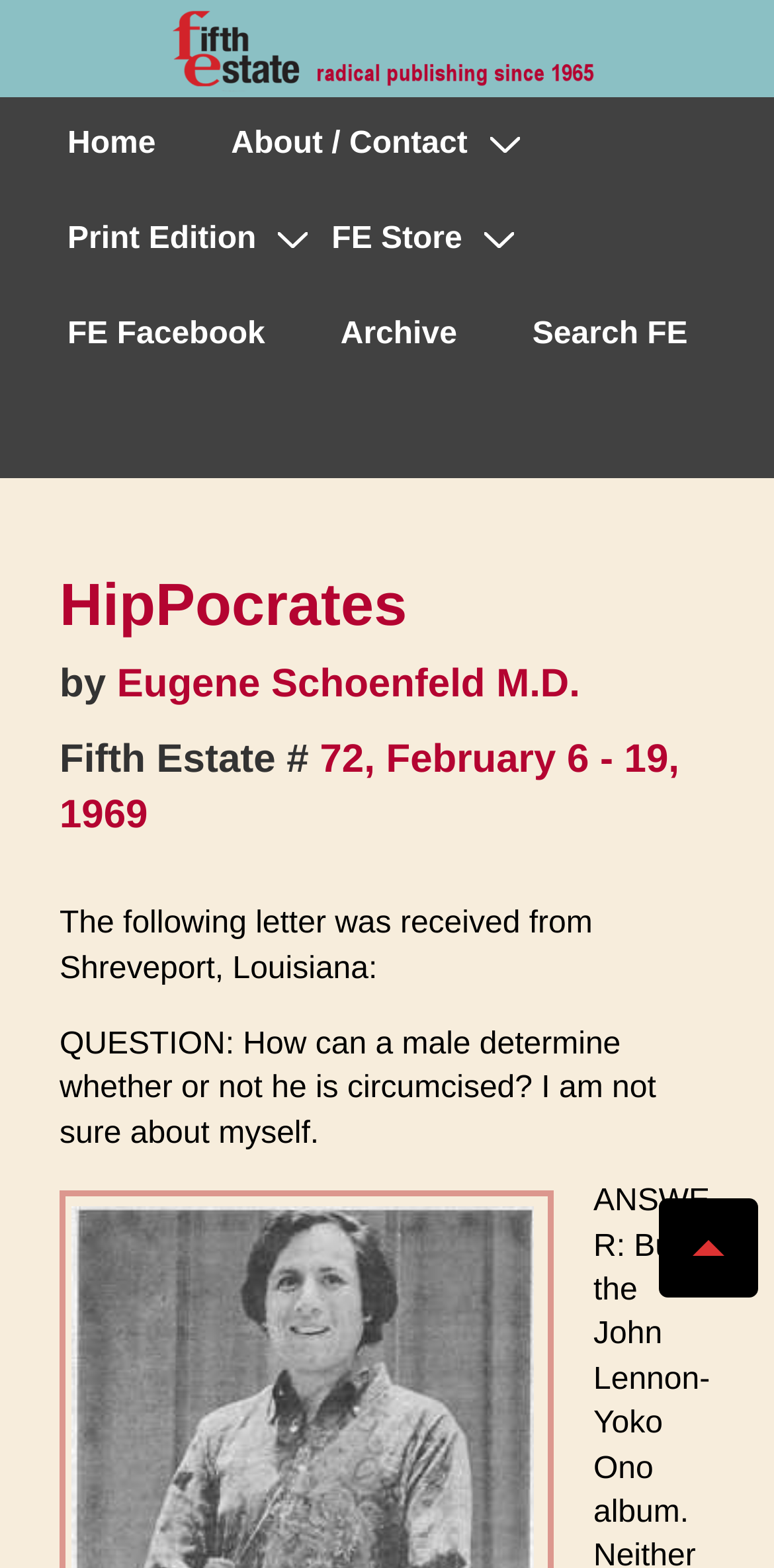What is the topic of the letter received from Shreveport, Louisiana?
Based on the image, answer the question with as much detail as possible.

The topic of the letter received from Shreveport, Louisiana is about circumcision, as stated in the static text element 'QUESTION: How can a male determine whether or not he is circumcised? I am not sure about myself.'